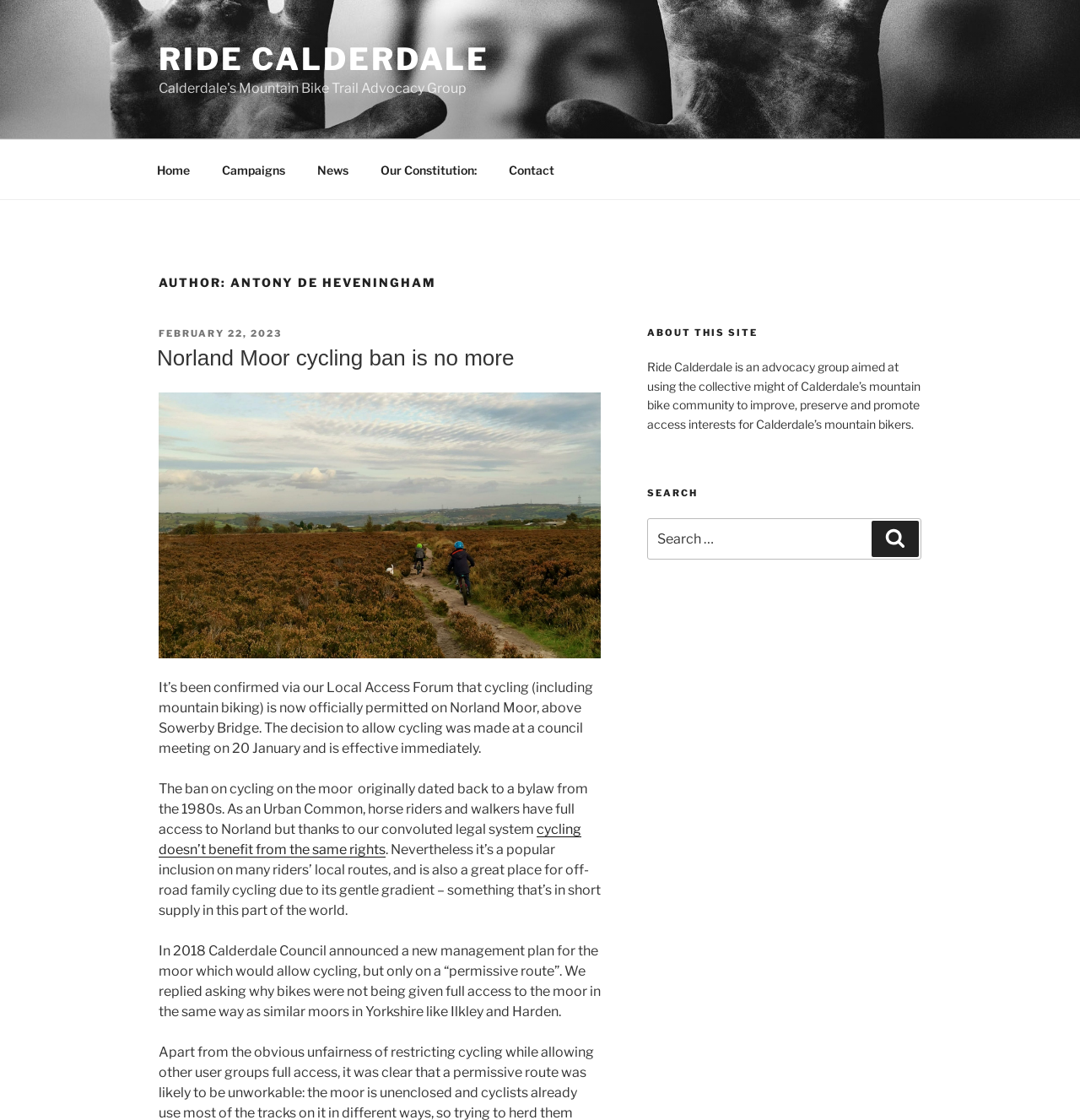Please provide the bounding box coordinates for the UI element as described: "Shireen Abu Akleh". The coordinates must be four floats between 0 and 1, represented as [left, top, right, bottom].

None